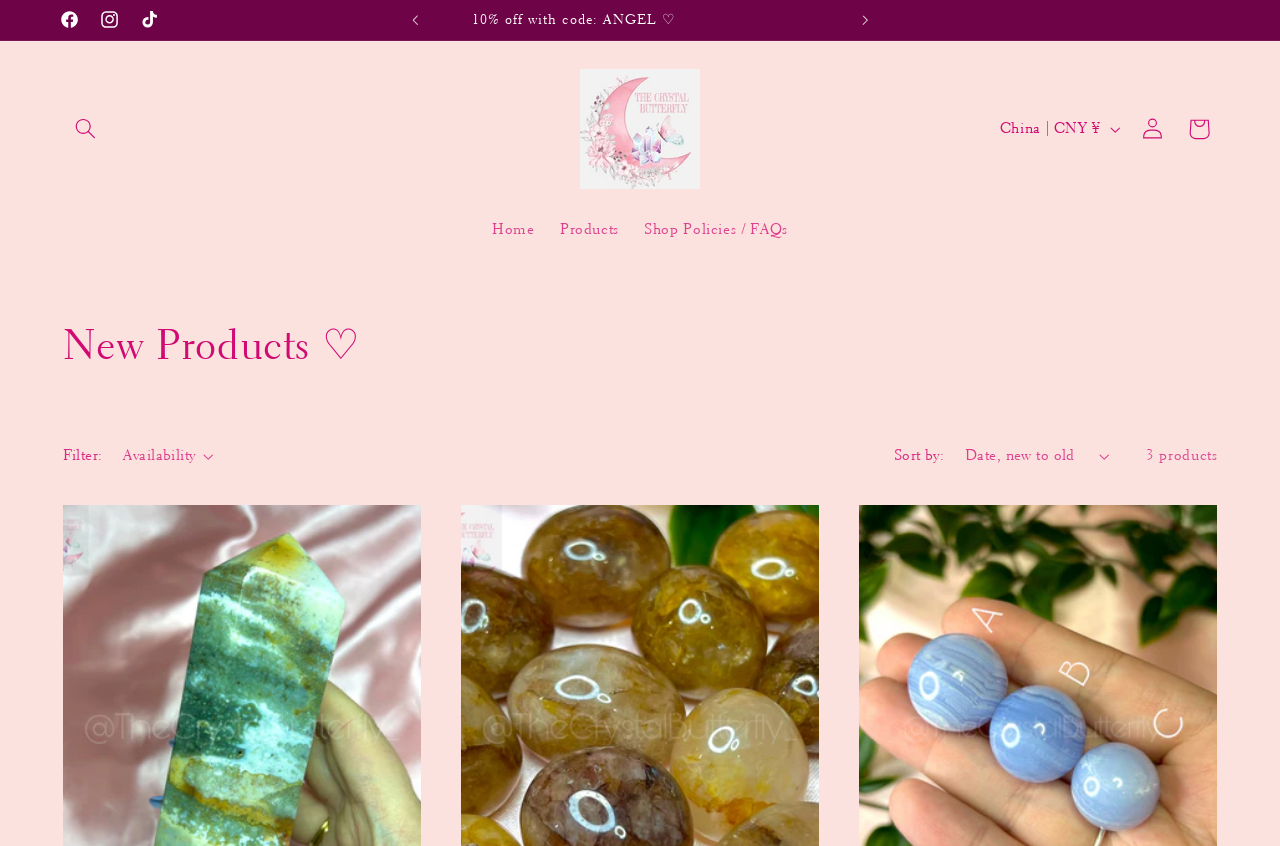What is the name of the website?
Please answer the question as detailed as possible based on the image.

I determined the name of the website by looking at the link element with the text 'The Crystal Butterfly UK' and the image element with the same text, which suggests that it is the logo of the website.